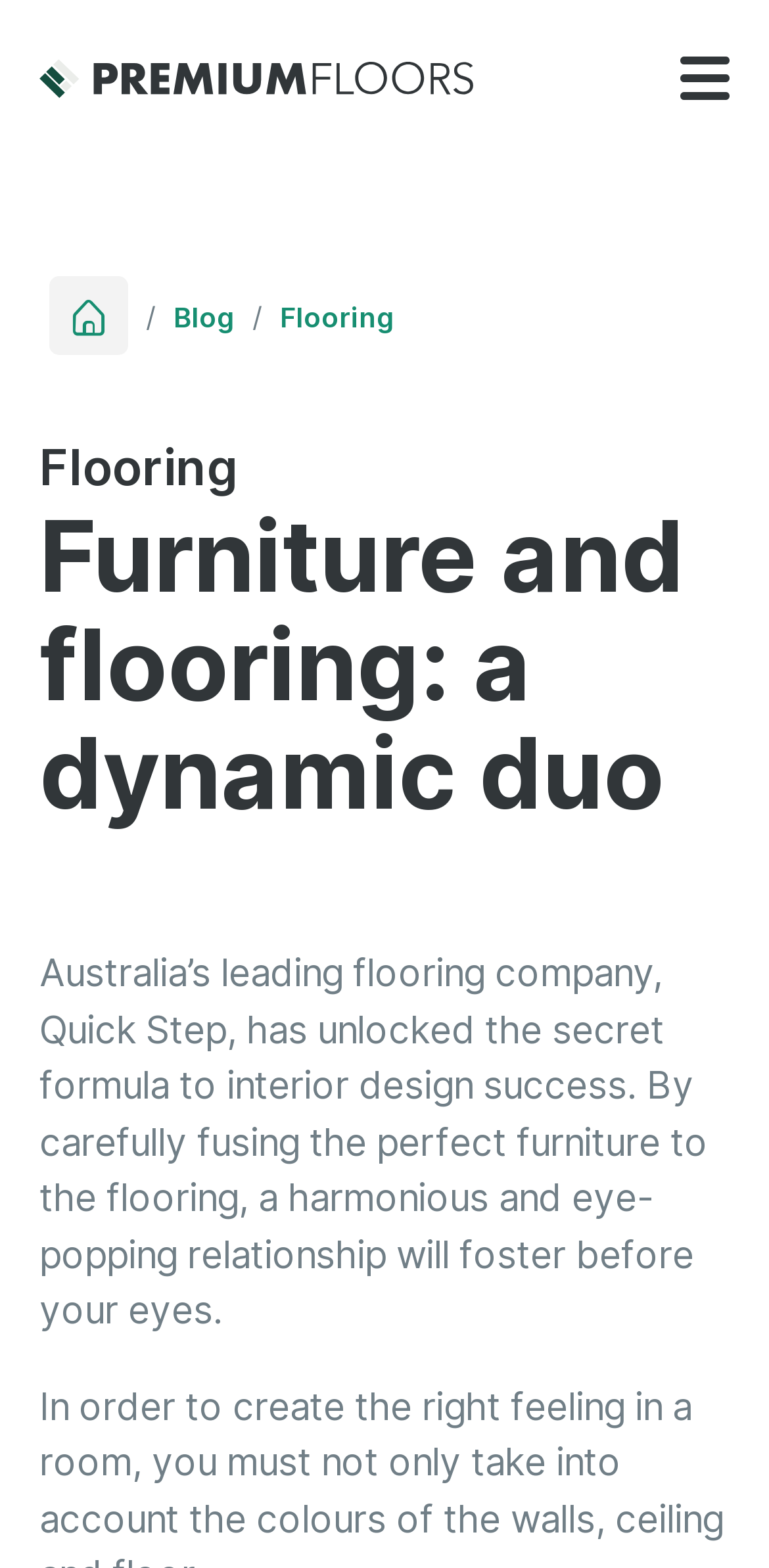Offer a meticulous caption that includes all visible features of the webpage.

The webpage is about furniture and flooring, with a focus on the harmonious relationship between the two. At the top left of the page, there is a link to "Premium Floors" accompanied by an image with the same name. To the right of this, there is a button with a menu icon. 

Below the top section, there is a header area that spans the entire width of the page. Within this header, there is a navigation section that displays the current location, "You are here:". This navigation section contains links to "Home", "Blog", and "Flooring", separated by forward slashes. 

Following the navigation section, there is a heading that reads "Flooring Furniture and flooring: a dynamic duo". Below this heading, there is a paragraph of text that describes how Quick Step, Australia's leading flooring company, has discovered the secret to successful interior design by combining furniture and flooring in harmony. This text is positioned near the center of the page, taking up a significant portion of the vertical space.